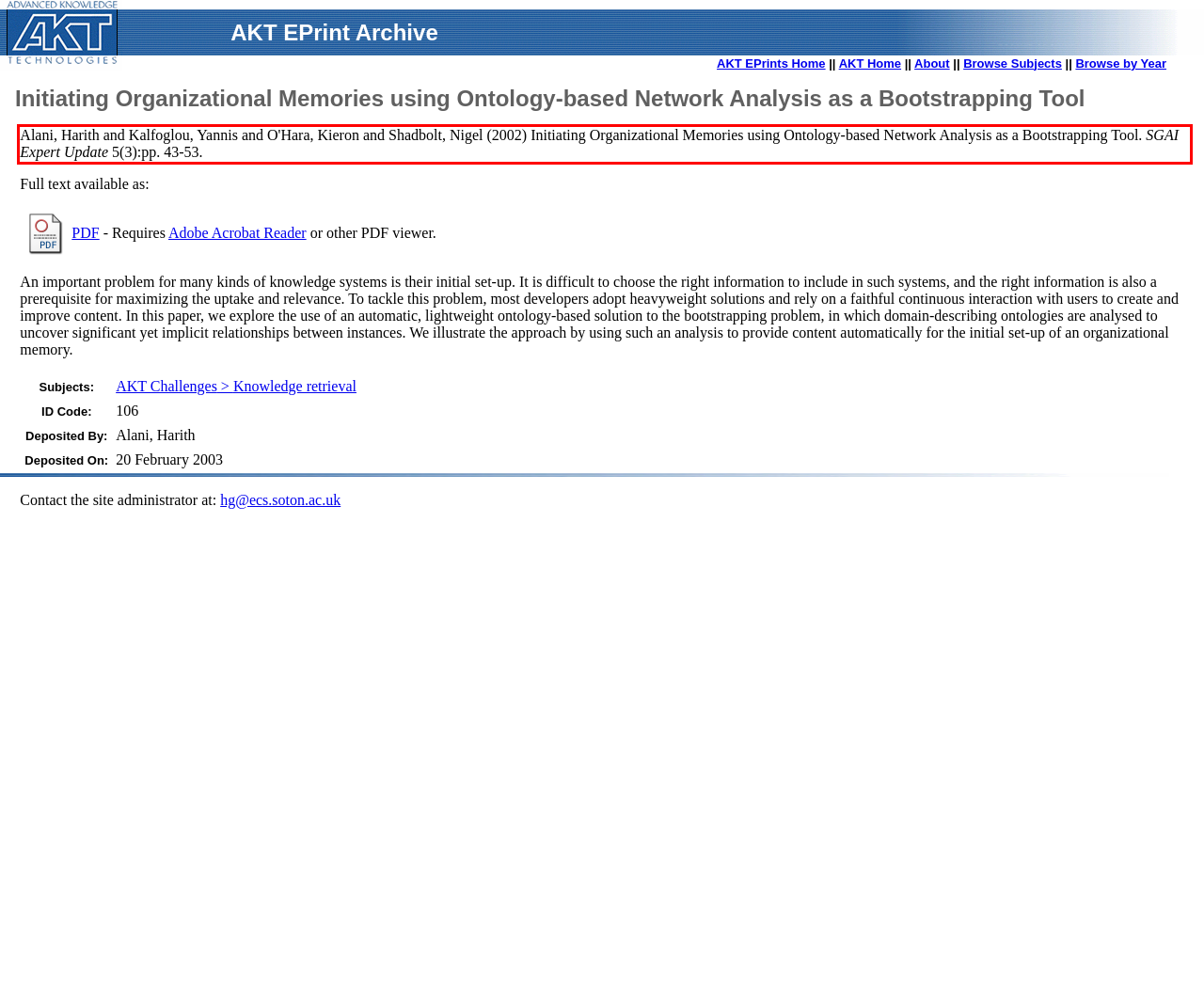You have a screenshot of a webpage, and there is a red bounding box around a UI element. Utilize OCR to extract the text within this red bounding box.

Alani, Harith and Kalfoglou, Yannis and O'Hara, Kieron and Shadbolt, Nigel (2002) Initiating Organizational Memories using Ontology-based Network Analysis as a Bootstrapping Tool. SGAI Expert Update 5(3):pp. 43-53.